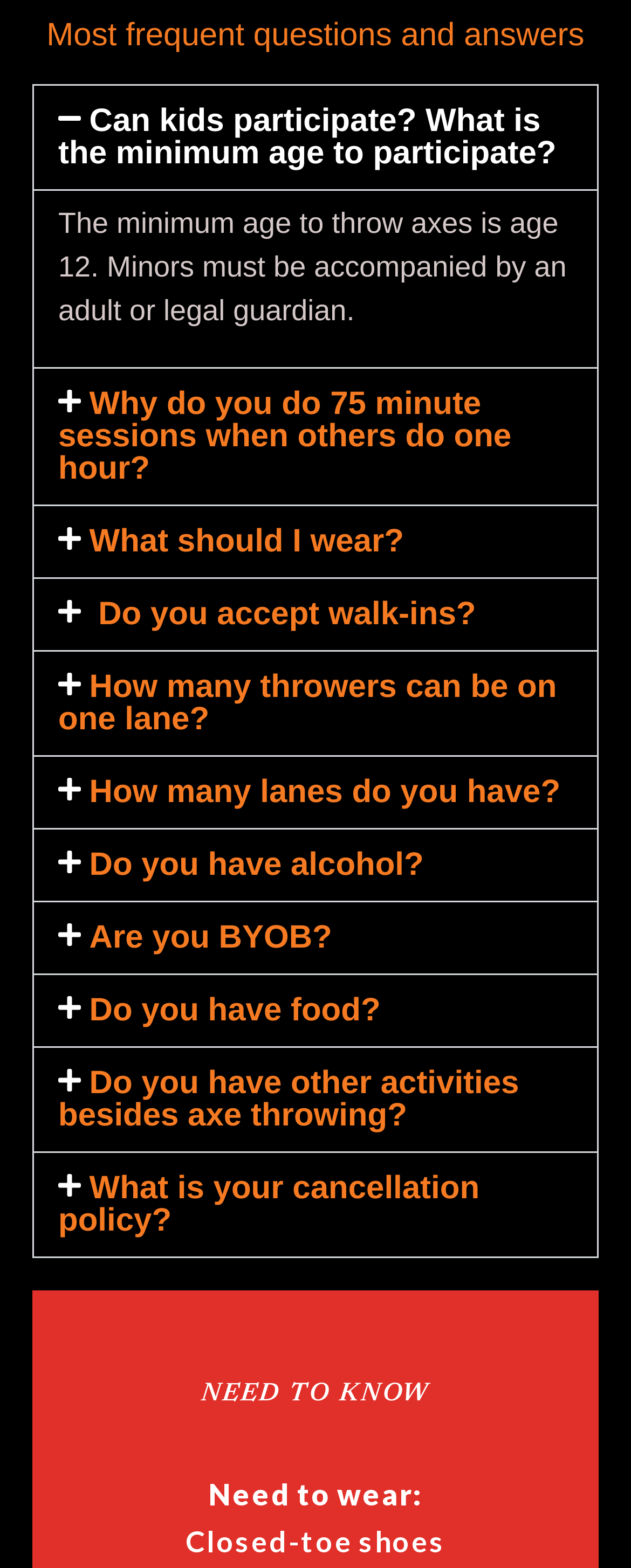Please identify the bounding box coordinates of the region to click in order to complete the given instruction: "Expand 'What is your cancellation policy?' to read the details". The coordinates should be four float numbers between 0 and 1, i.e., [left, top, right, bottom].

[0.054, 0.736, 0.946, 0.802]